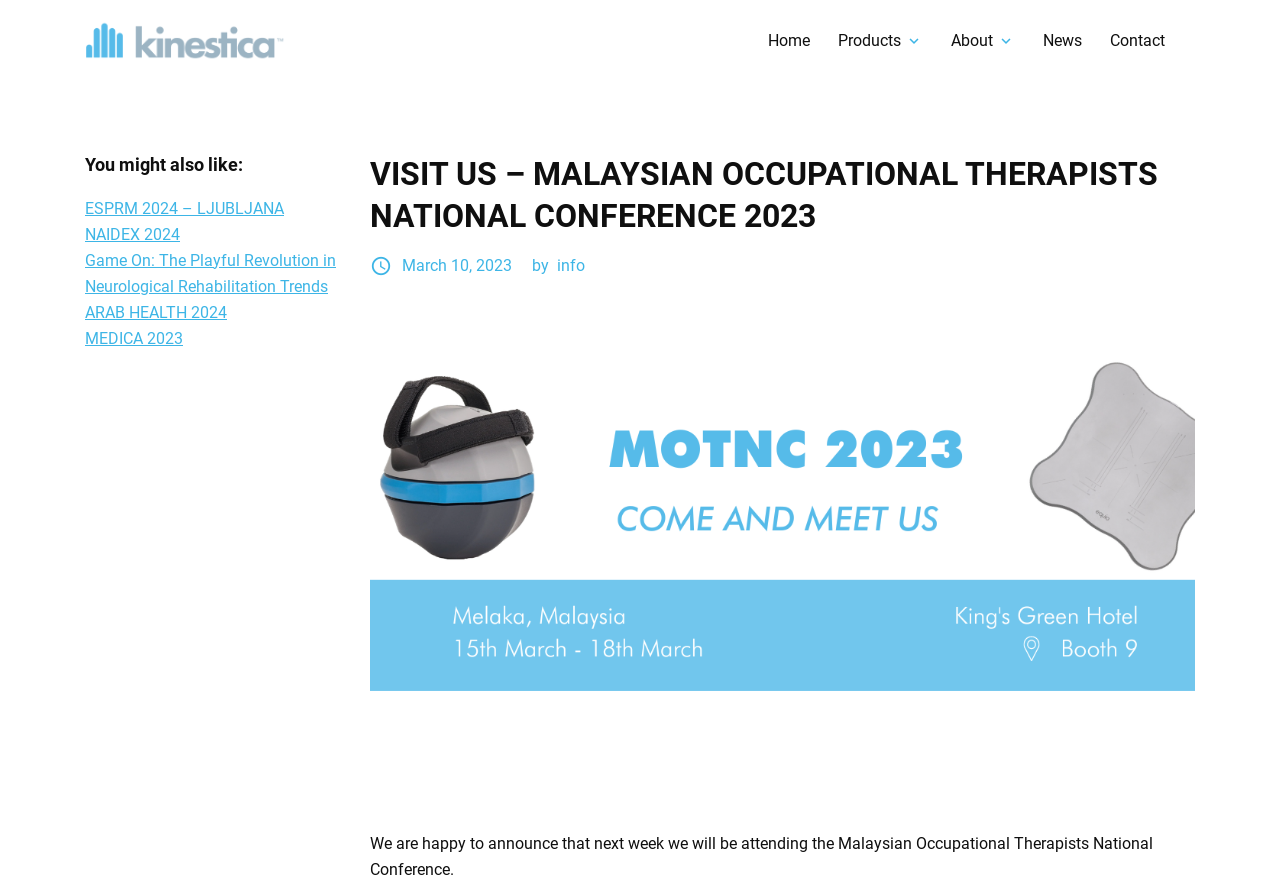Identify and provide the text content of the webpage's primary headline.

VISIT US – MALAYSIAN OCCUPATIONAL THERAPISTS NATIONAL CONFERENCE 2023